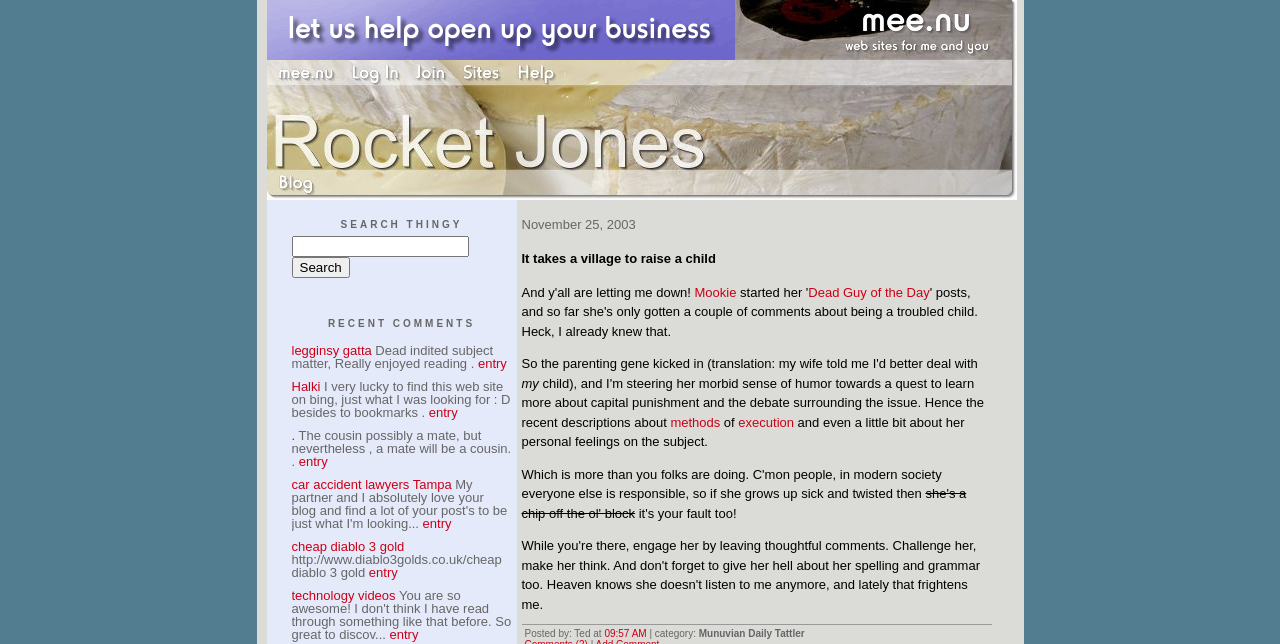Please identify the bounding box coordinates of the region to click in order to complete the given instruction: "Click the 'Join' link". The coordinates should be four float numbers between 0 and 1, i.e., [left, top, right, bottom].

[0.324, 0.11, 0.358, 0.137]